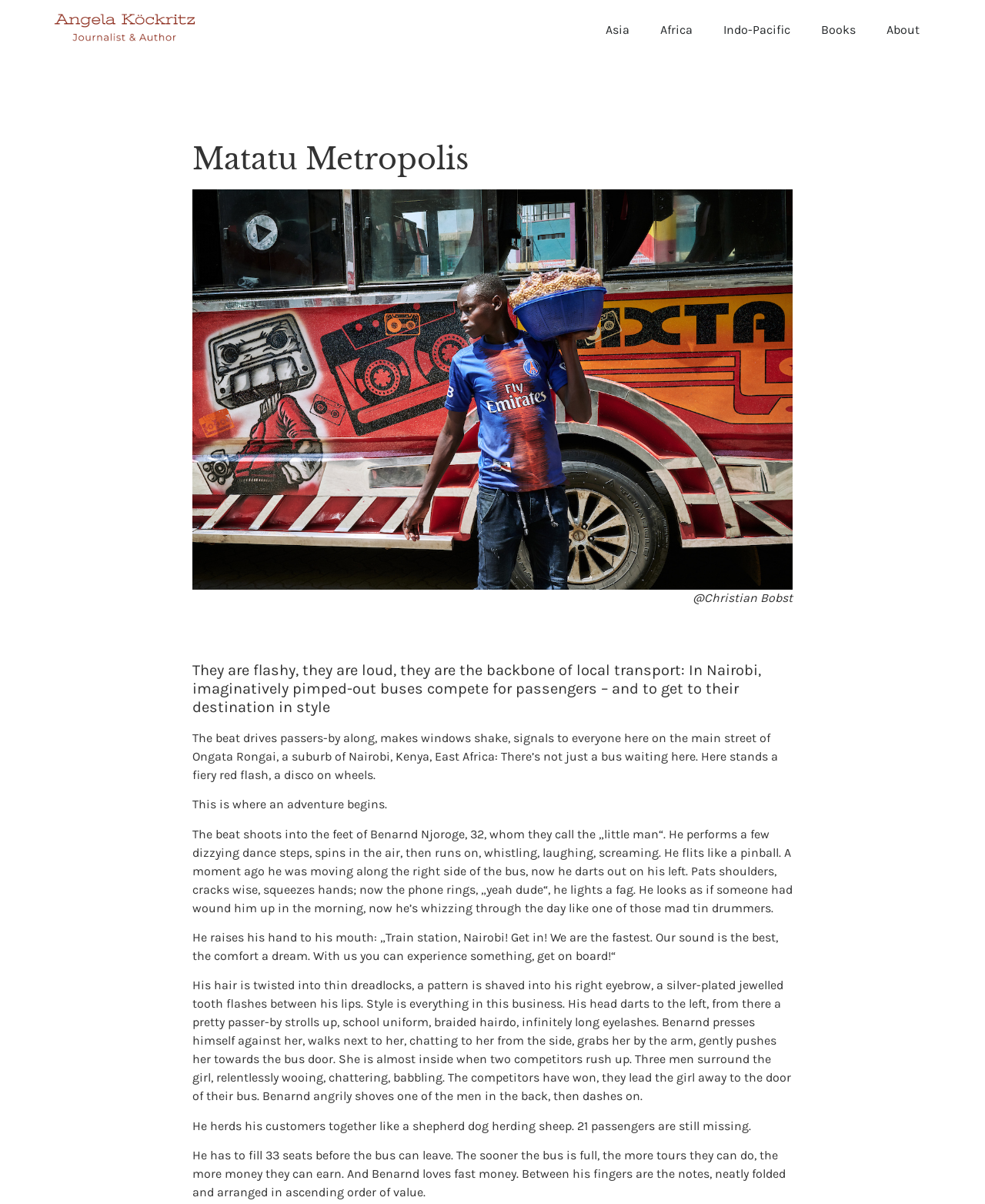Carefully observe the image and respond to the question with a detailed answer:
What is Benarnd's occupation?

From the text, it is clear that Benarnd is trying to attract passengers to get on the bus, and he is performing dance steps and making announcements to do so, which suggests that he is a bus conductor.